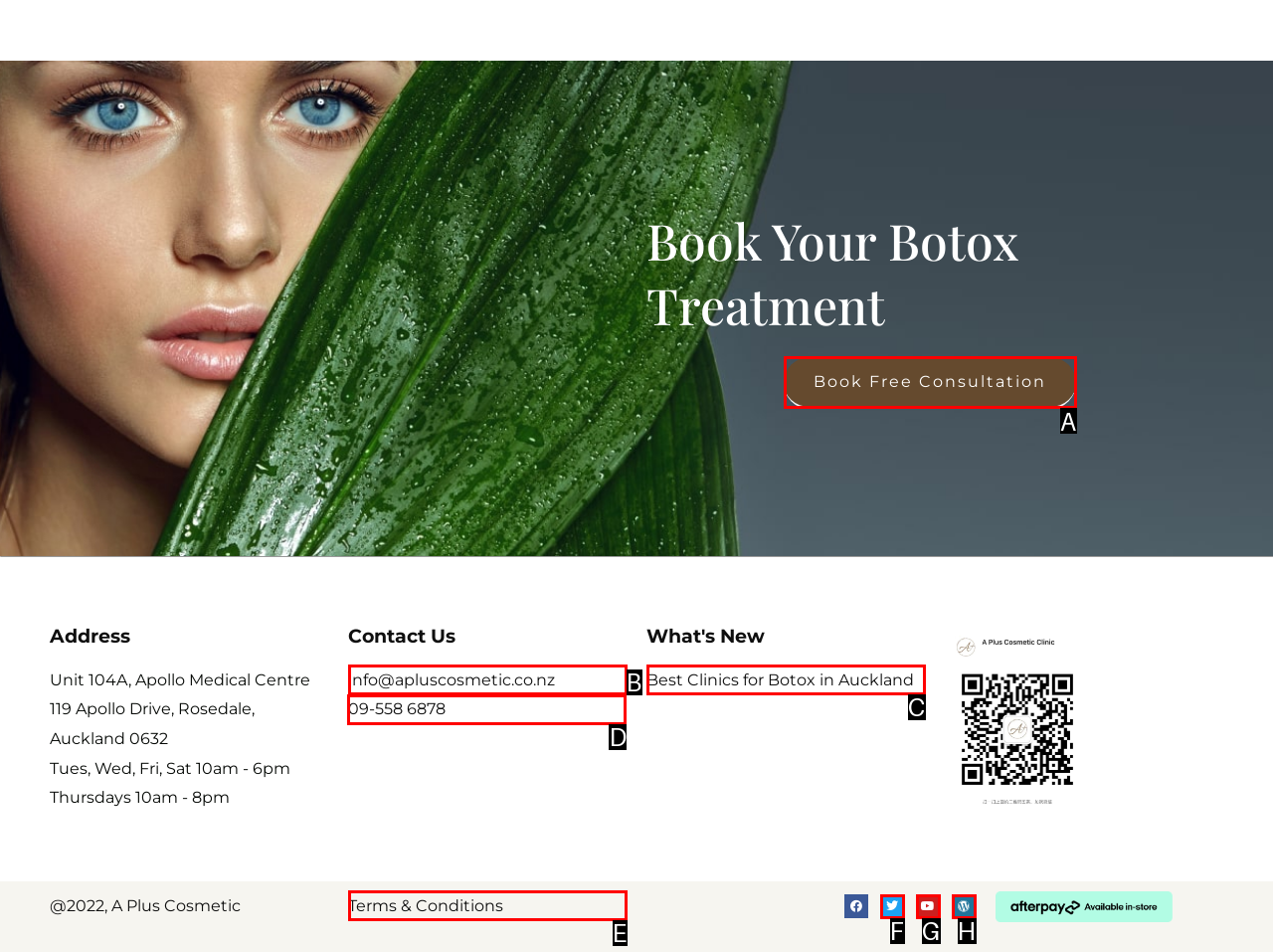Indicate the HTML element that should be clicked to perform the task: Call the clinic Reply with the letter corresponding to the chosen option.

D